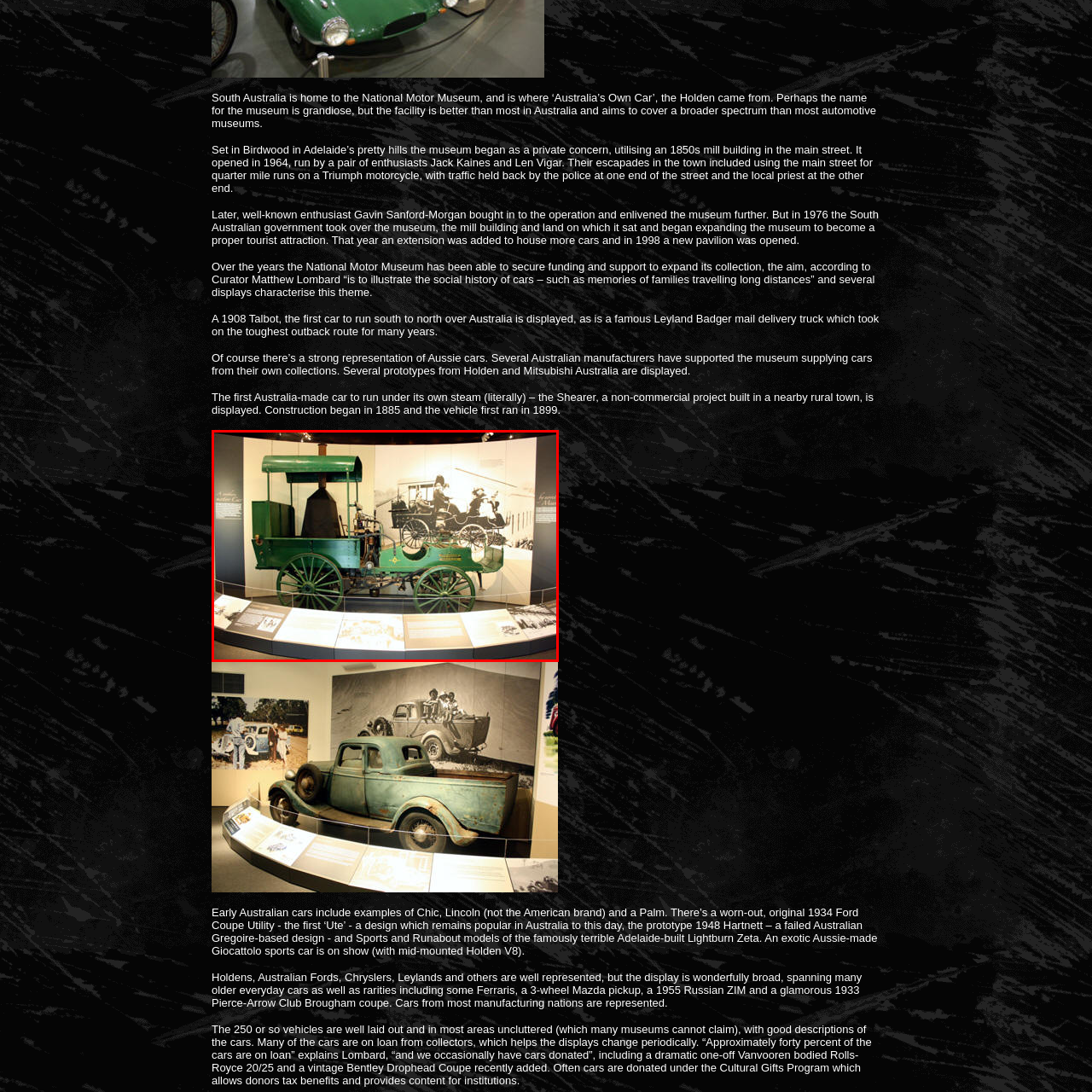Describe the scene captured within the highlighted red boundary in great detail.

The image showcases a vintage vehicle, specifically a 1908 Talbot, which holds significant historical value as the first car to traverse Australia from south to north. This iconic automobile is displayed prominently within the National Motor Museum in Birdwood, South Australia. The museum, established in 1964, is dedicated to showcasing the rich social history of automotive travel in Australia. In the background, black-and-white photographs illustrate the car's storied past, adding a nostalgic touch to the exhibit. The display is well-organized, allowing visitors to appreciate both the engineering of the vehicle and its role in the evolution of transportation in the region. Additionally, the museum features a diverse array of vehicles, highlighting contributions from various Australian manufacturers, including notable examples from Holden and Mitsubishi.